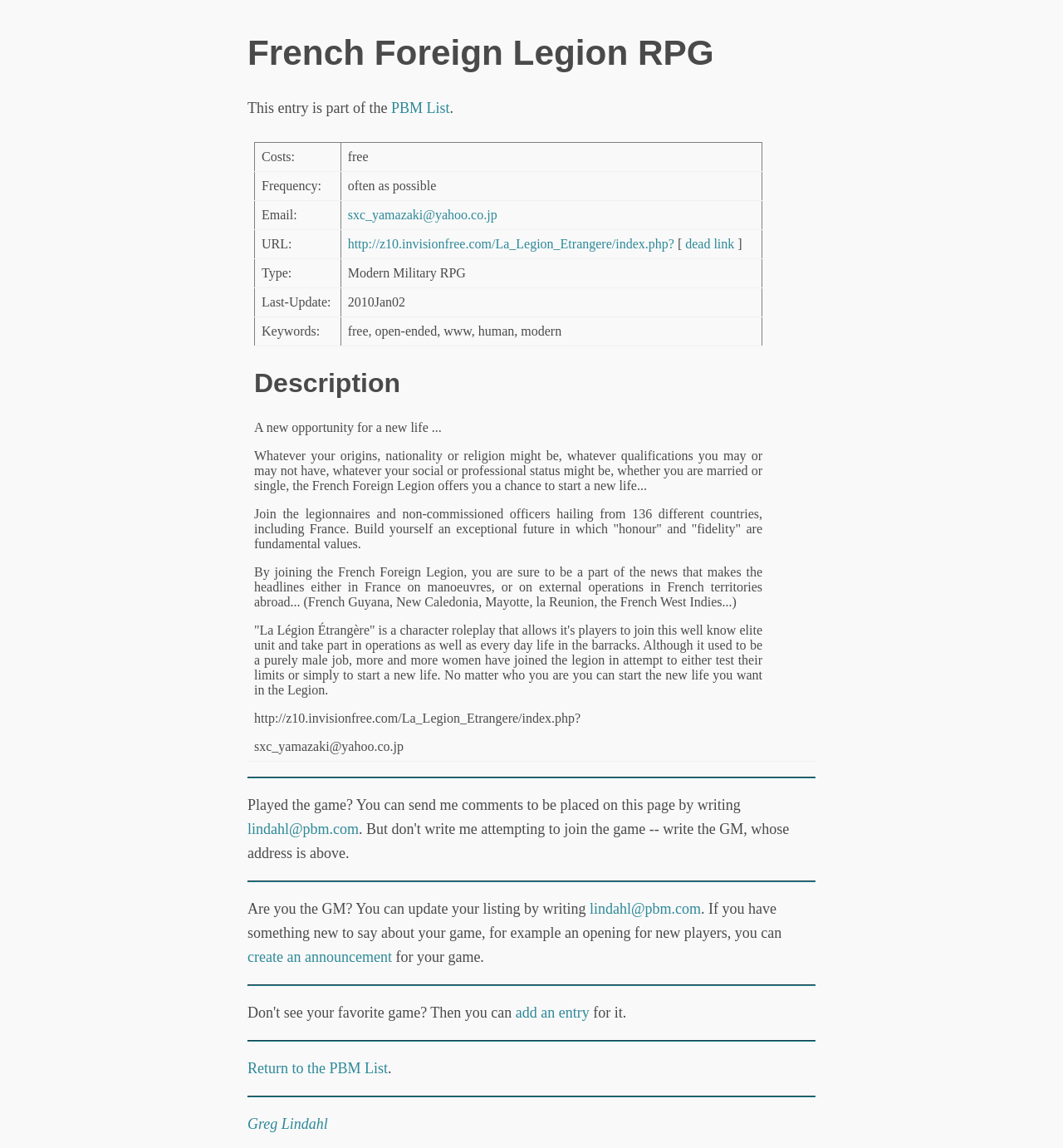What is the email address to contact for comments?
Examine the screenshot and reply with a single word or phrase.

lindahl@pbm.com